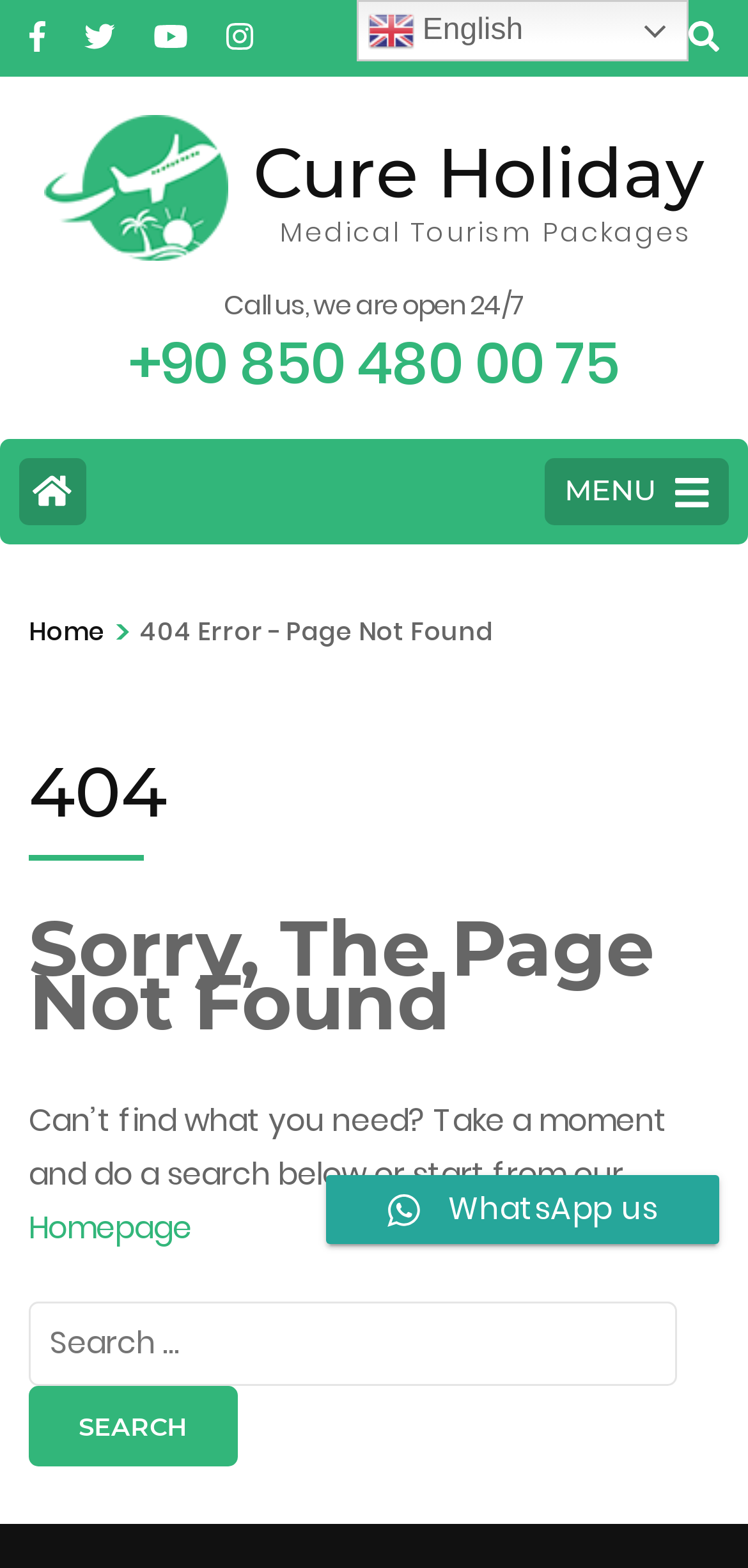Explain the webpage in detail.

This webpage appears to be a 404 error page, indicating that the requested page was not found. At the top left of the page, there are five links, likely representing a navigation menu. Below these links, there is a logo image with the text "Cure Holiday" next to it. 

To the right of the logo, there is a heading that reads "Medical Tourism Packages". Below this heading, there is a static text that says "Call us, we are open 24/7" and a phone number link "+90 850 480 00 75". 

On the top right of the page, there is a language selection link "en English" with a flag icon next to it. 

In the middle of the page, there is a large heading "404" and a subheading "Sorry, The Page Not Found". Below this, there is a paragraph of text that says "Can’t find what you need? Take a moment and do a search below or start from our" followed by a link to the "Homepage". 

At the bottom of the page, there is a search bar with a search button and a label "Search for:". There is also a WhatsApp contact link with a text "WhatsApp us" and an icon.